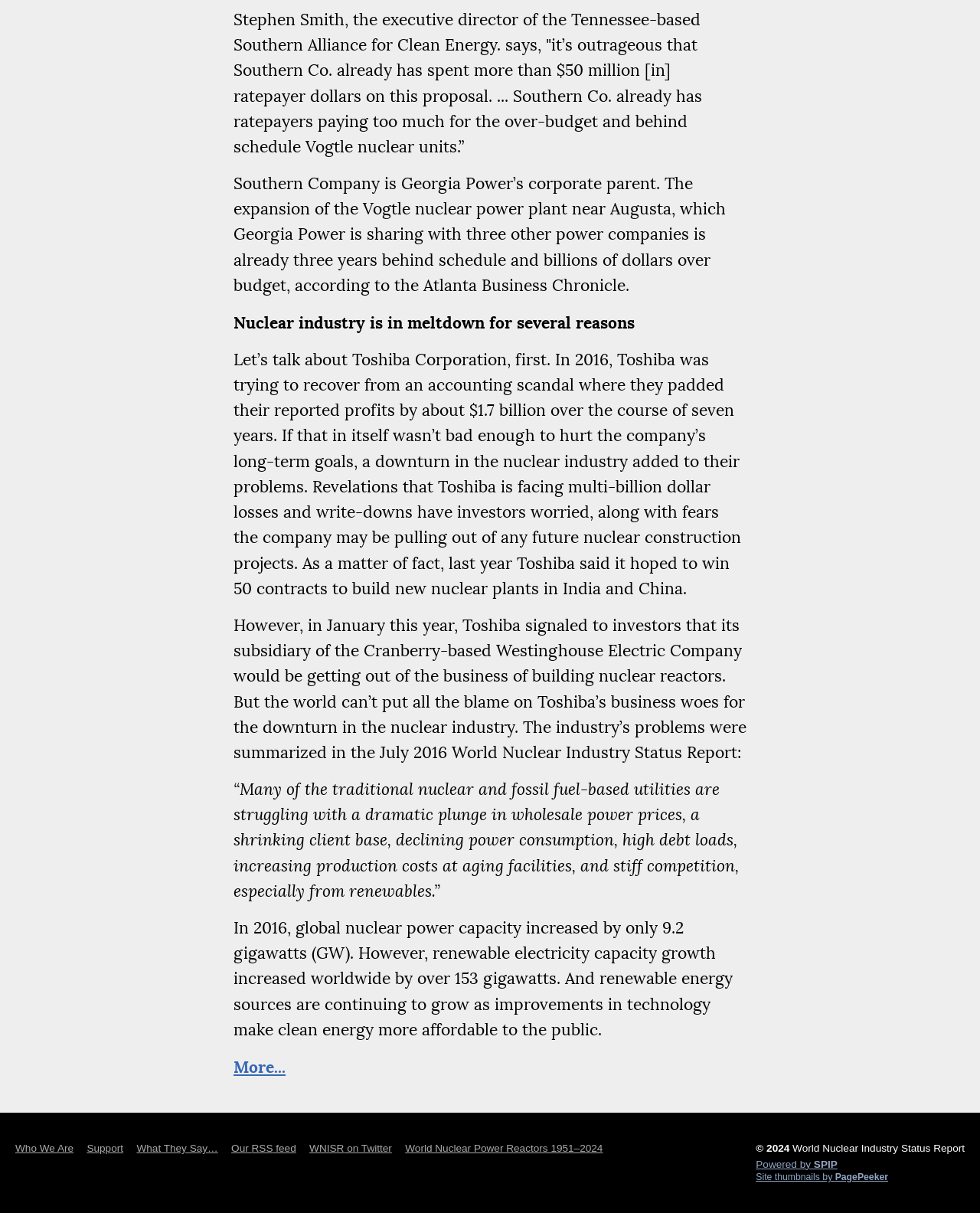Can you specify the bounding box coordinates for the region that should be clicked to fulfill this instruction: "Read more about the article".

[0.238, 0.872, 0.291, 0.888]